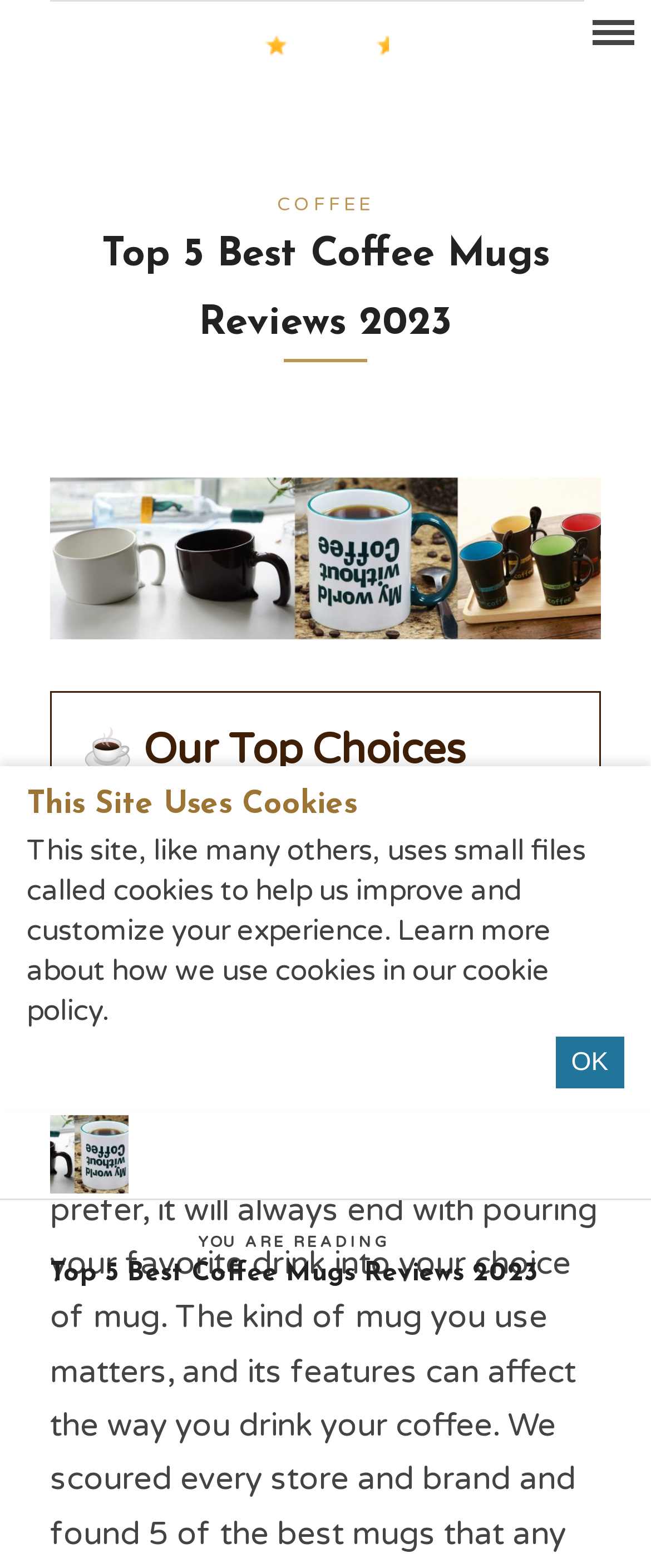Please analyze the image and give a detailed answer to the question:
How many top choices are presented on the webpage?

The webpage has a static text '☕ Our Top Choices' which implies that the webpage is presenting the top 5 choices of coffee mugs.